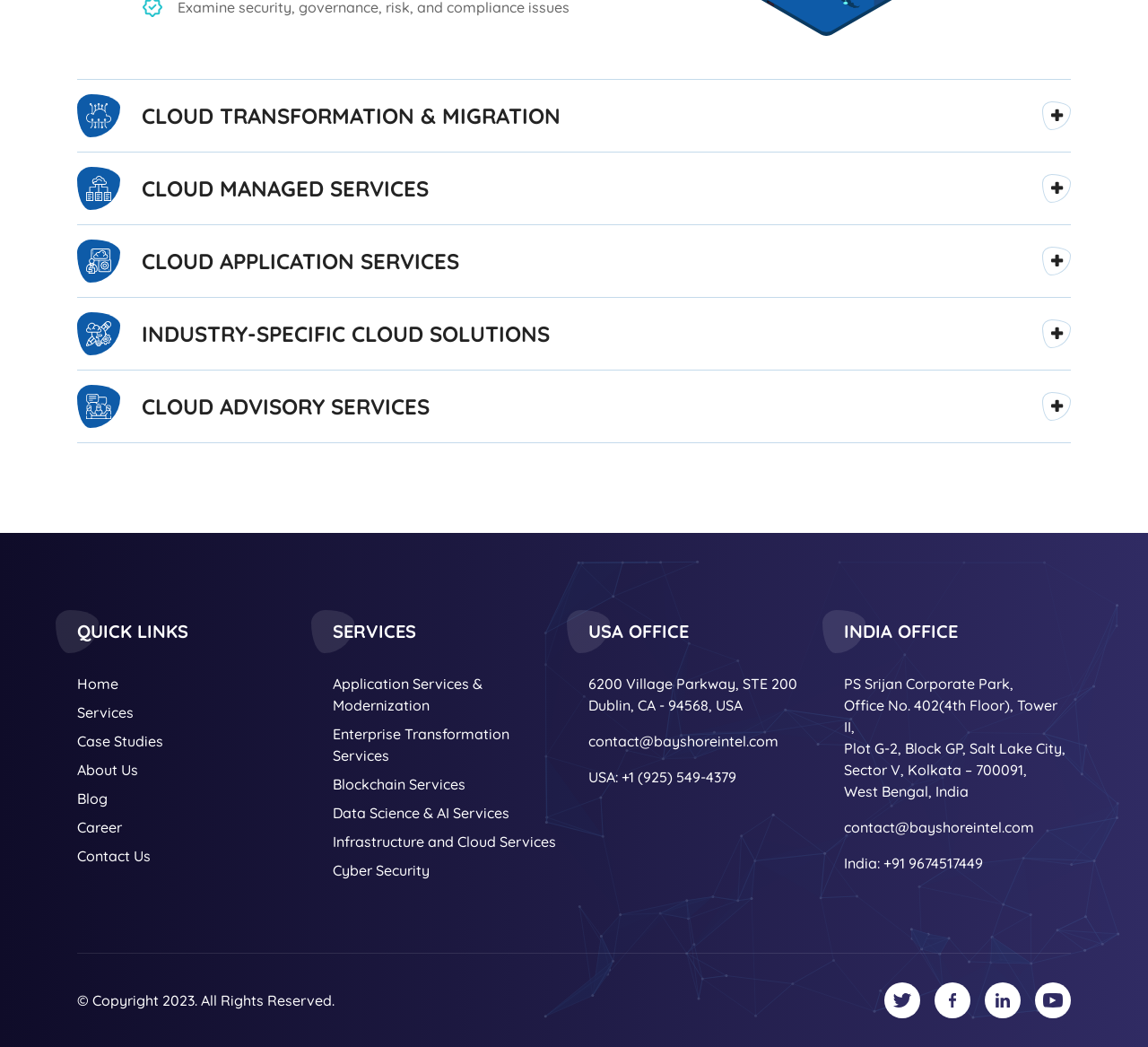Respond with a single word or phrase for the following question: 
What is the last item in the 'QUICK LINKS' section?

Career